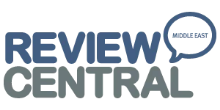Use one word or a short phrase to answer the question provided: 
What is the purpose of the speech bubble in the logo?

To emphasize regional content